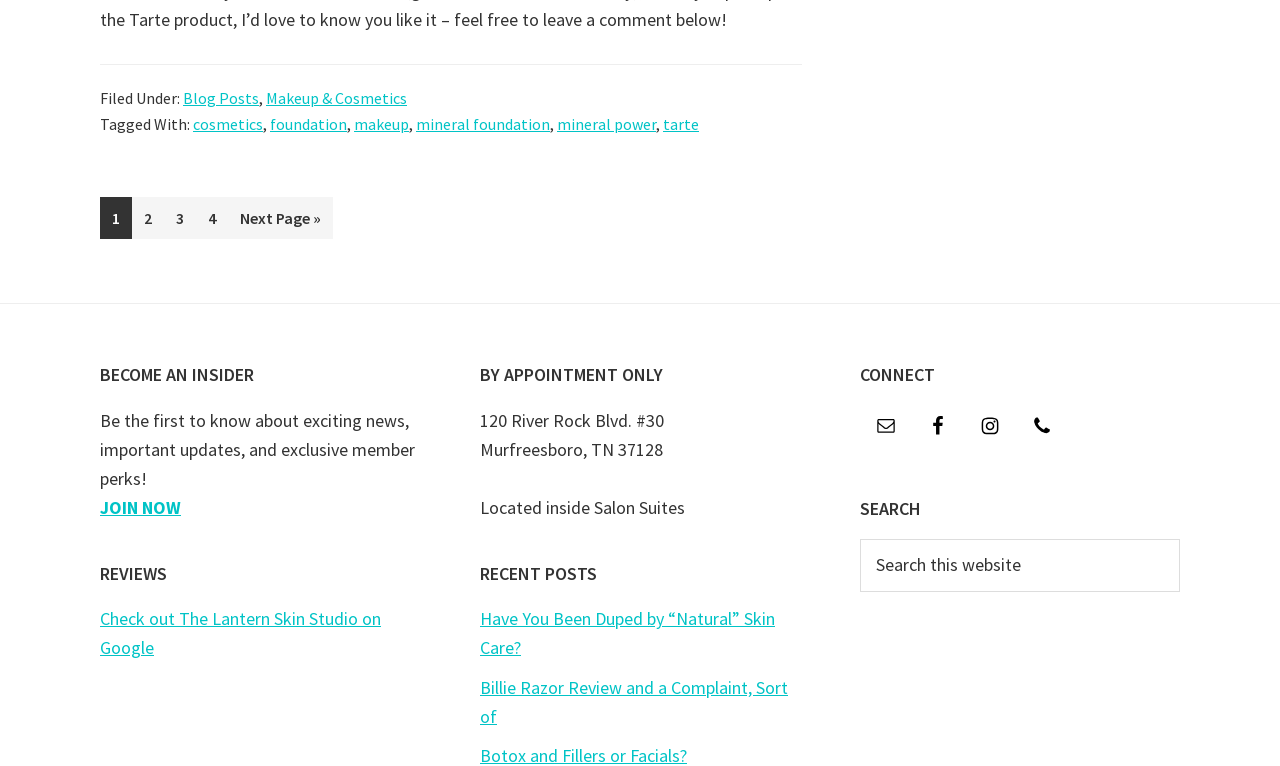Select the bounding box coordinates of the element I need to click to carry out the following instruction: "Click on the 'Email' link".

[0.677, 0.53, 0.708, 0.582]